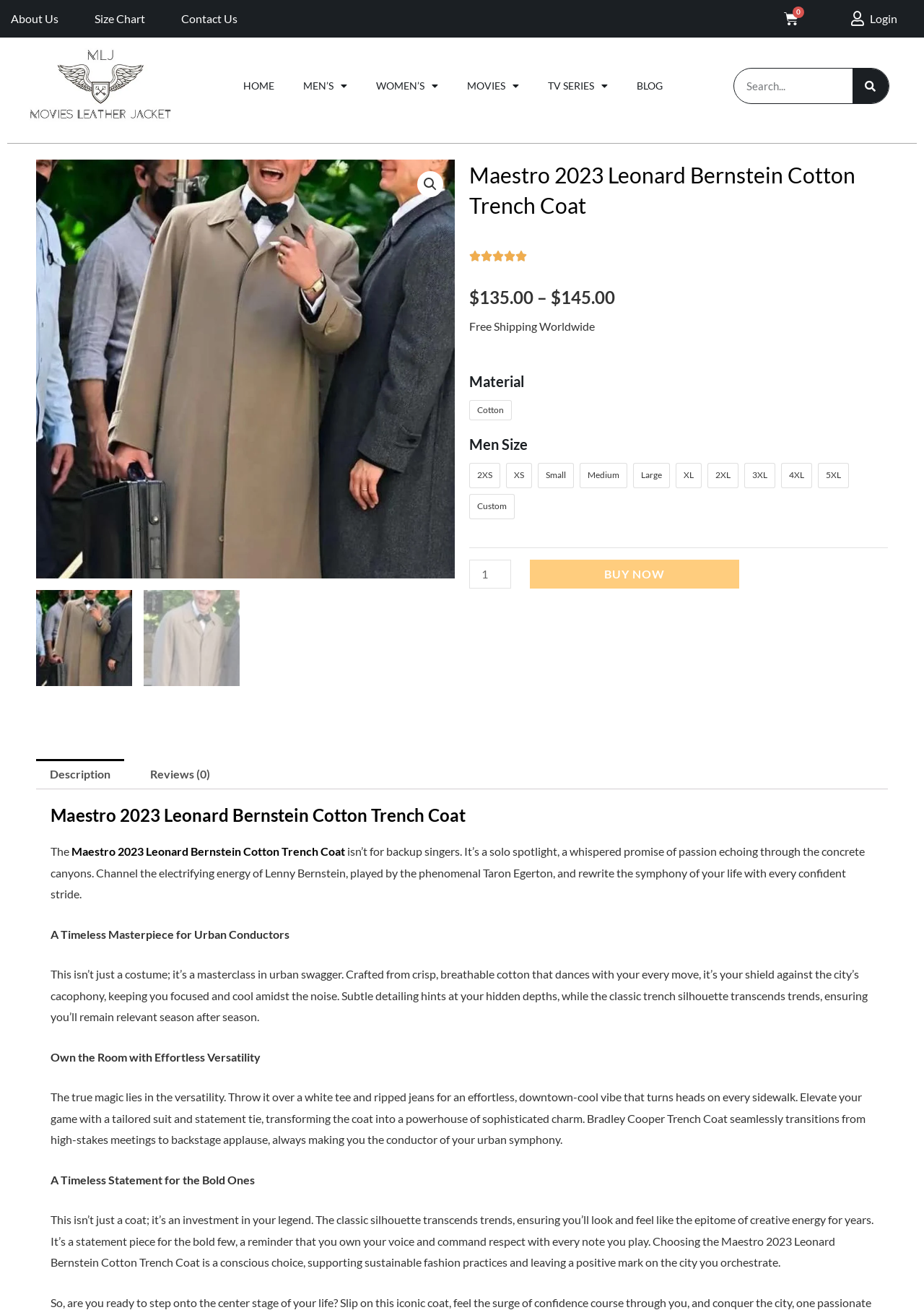Create a detailed description of the webpage's content and layout.

This webpage is an online store selling a specific product, the Maestro 2023 Leonard Bernstein Cotton Trench Coat, inspired by Bradley Cooper's character in a movie. At the top of the page, there are several links to navigate to different sections of the website, including "About Us", "Size Chart", "Contact Us", and "Login". There is also a search bar and a cart icon with a "0" indicator.

Below the navigation links, there is a logo of "Movies Leather Jacket" with an image of a coat. The main content of the page is divided into two sections. On the left side, there are two large images of the coat, one in a trench style and the other in a cotton style. On the right side, there is a product description section with a heading "Maestro 2023 Leonard Bernstein Cotton Trench Coat" and a rating of "5/5". The product price is listed as "$135.00" with a strike-through price of "$145.00", indicating a discount. There is also a "Free Shipping Worldwide" notice.

Below the product description, there are details about the material, size, and quantity of the product. A "BUY NOW" button is prominently displayed. There is also a tab list with two tabs, "Description" and "Reviews (0)", which can be clicked to view more information about the product.

In the "Description" tab, there is a detailed product description, highlighting the features and benefits of the coat. The text is divided into several paragraphs, with headings such as "A Timeless Masterpiece for Urban Conductors", "Own the Room with Effortless Versatility", and "A Timeless Statement for the Bold Ones". The description emphasizes the coat's versatility, comfort, and style, as well as its sustainable fashion practices.